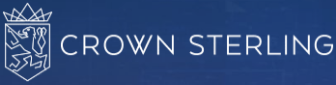What is the color of the background?
Answer with a single word or phrase, using the screenshot for reference.

Deep blue